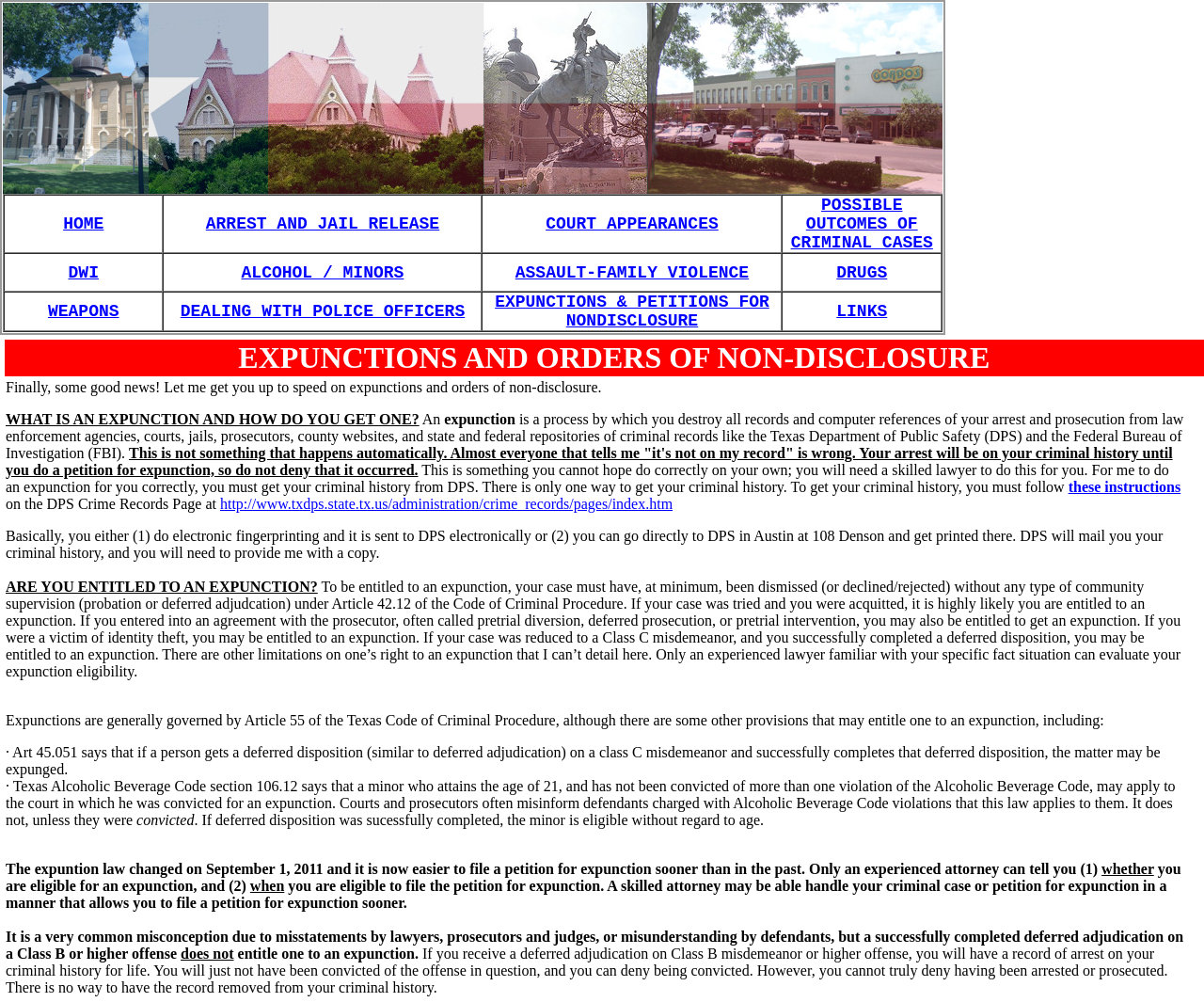What are the main categories of services offered? Based on the screenshot, please respond with a single word or phrase.

Criminal cases